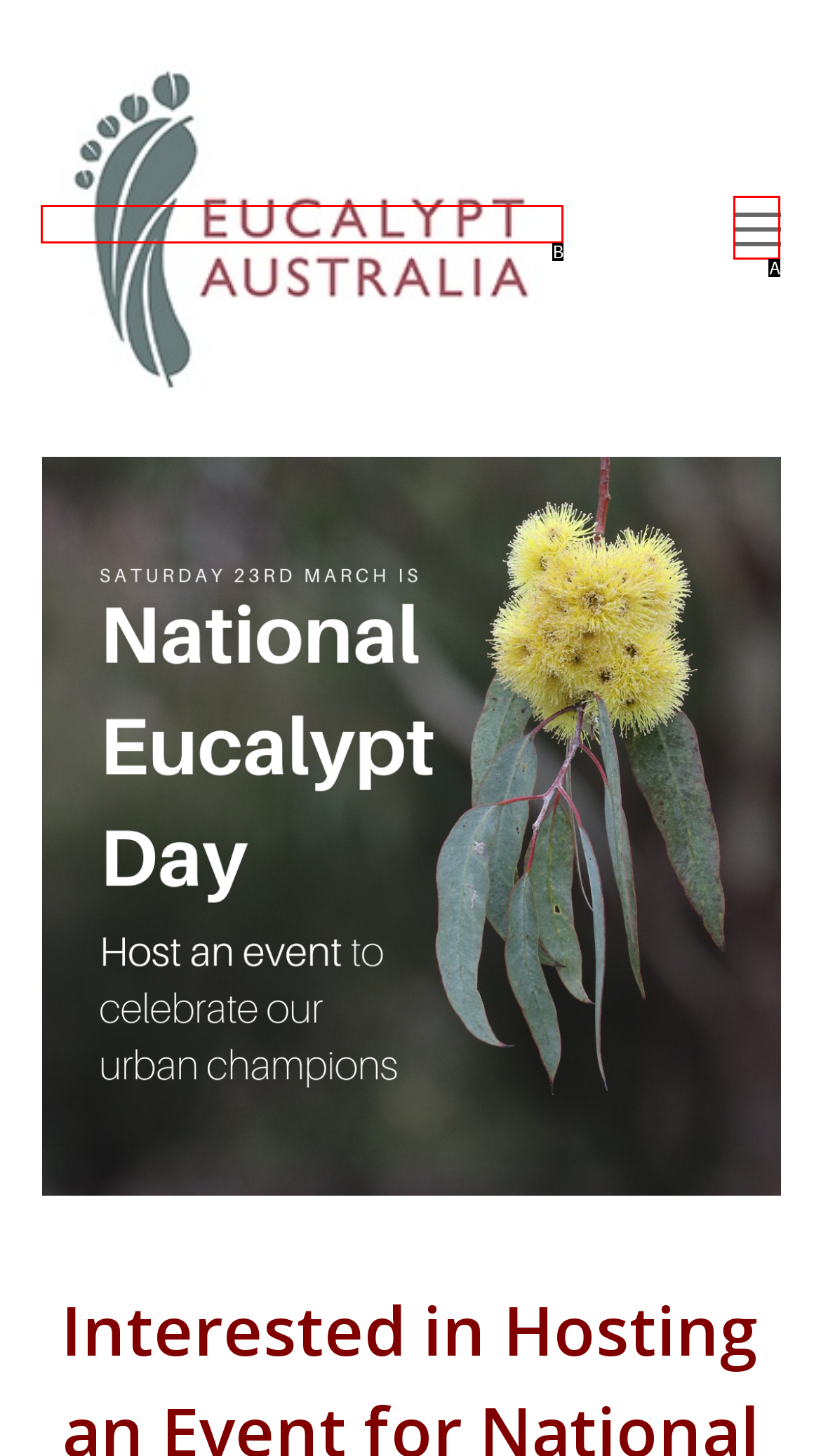Based on the provided element description: Open Mobile Menu, identify the best matching HTML element. Respond with the corresponding letter from the options shown.

A